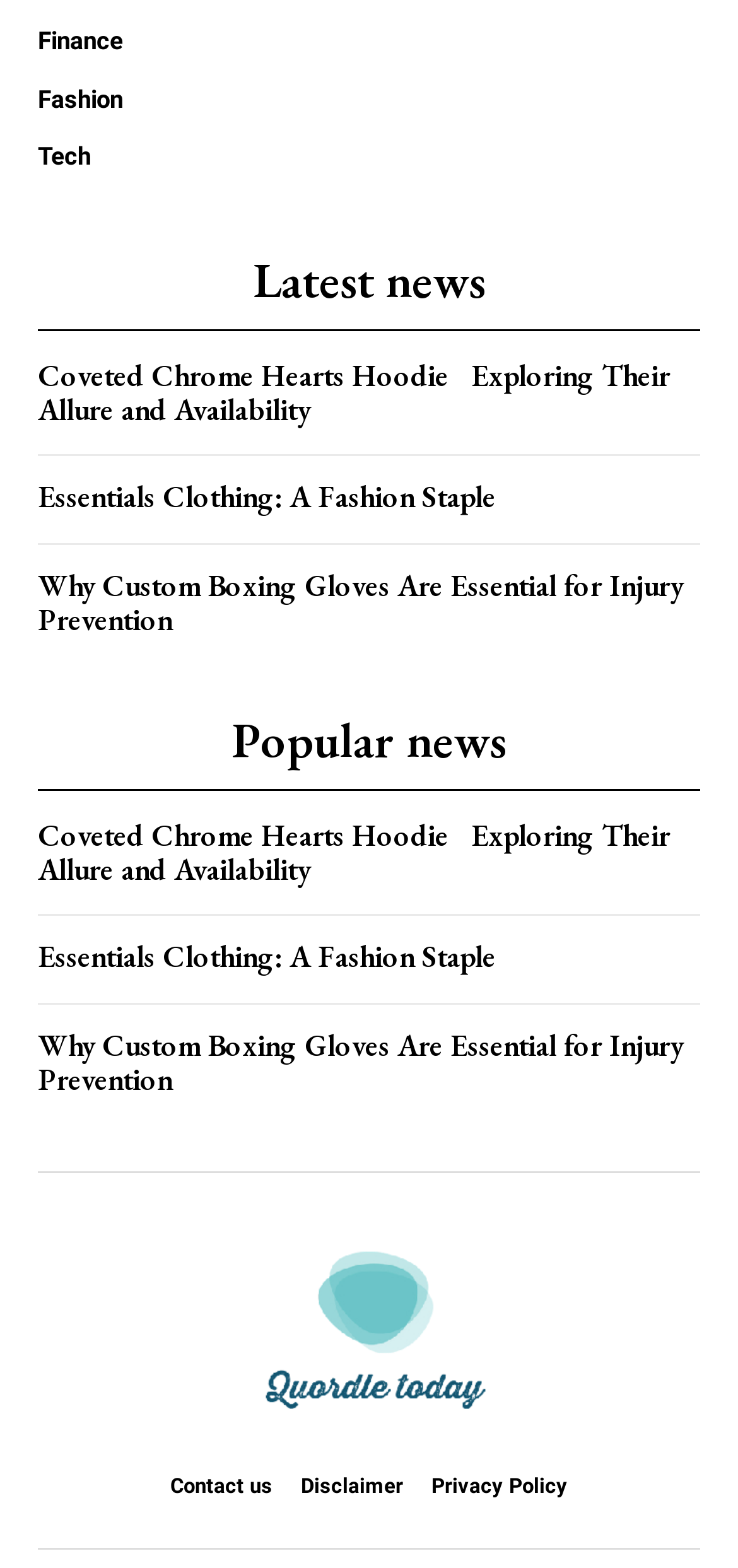Using the information in the image, give a comprehensive answer to the question: 
What are the links at the bottom of the webpage?

By examining the bottom section of the webpage, I found three links labeled 'Contact us', 'Disclaimer', and 'Privacy Policy', which are likely related to the webpage's policies and contact information.